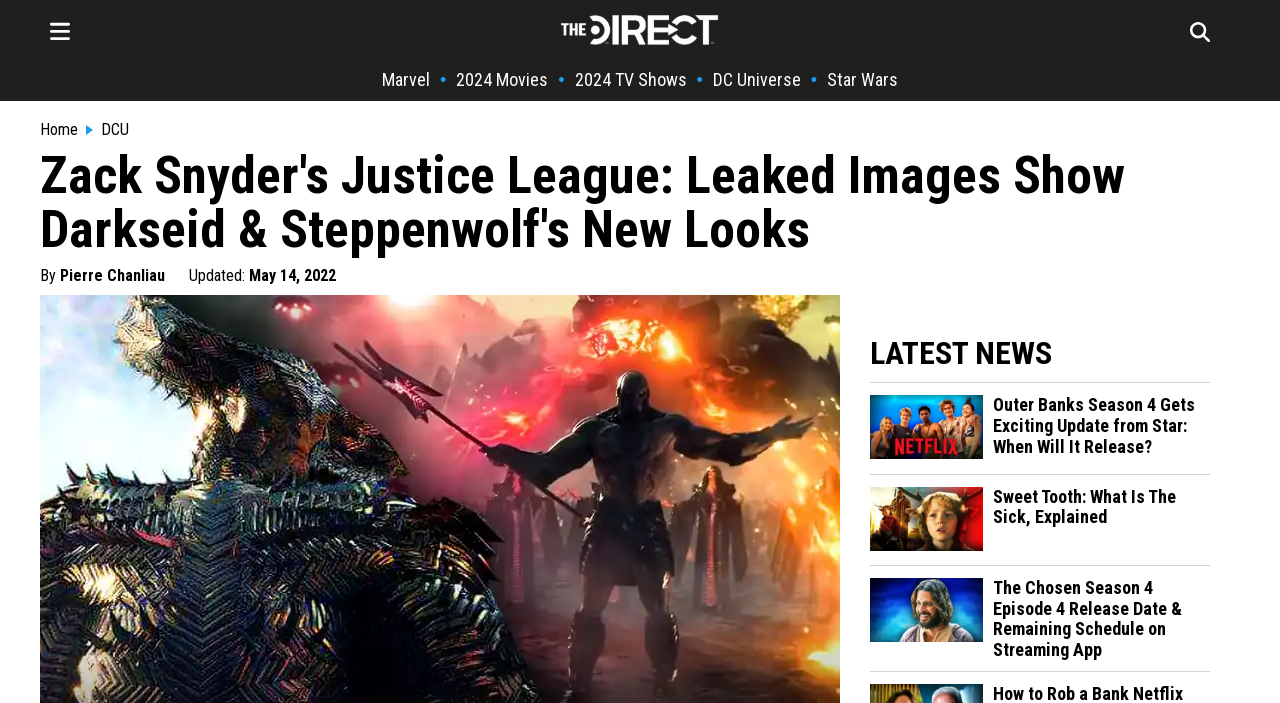What is the topic of the main article?
Respond to the question with a single word or phrase according to the image.

Zack Snyder's Justice League